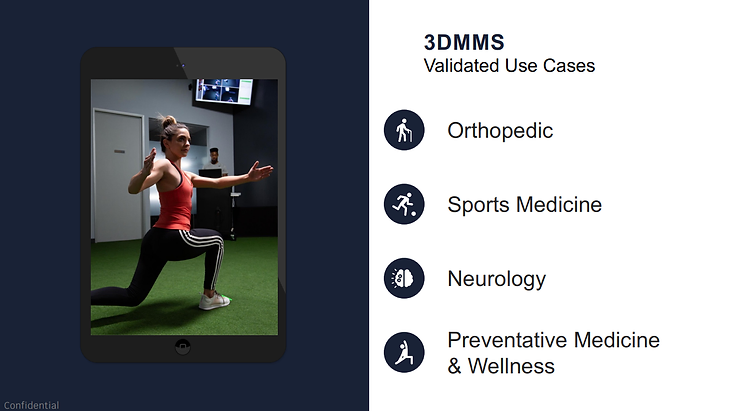Provide a comprehensive description of the image.

The image features a dynamic scene illustrating a person in a lunge position, engaging in an athletic movement, which suggests a focus on physical training or rehabilitation. This individual is attired in a fitted red tank top and black athletic pants, and is positioned on a green gym floor that likely indicates a training or therapy environment. 

To the right of the image, there's a list detailing validated use cases for a technology or program labeled "3DMMS." The highlighted applications emphasize key areas in the health and fitness sectors, including Orthopedic, Sports Medicine, Neurology, and Preventative Medicine & Wellness. These categories suggest the multifaceted approach of the 3DMMS program in addressing various health-related challenges through advanced techniques or methodologies. 

Overall, the composition emphasizes a blend of physical activity and healthcare, showcasing practical applications of technology in enhancing athletic performance and rehabilitation therapies.